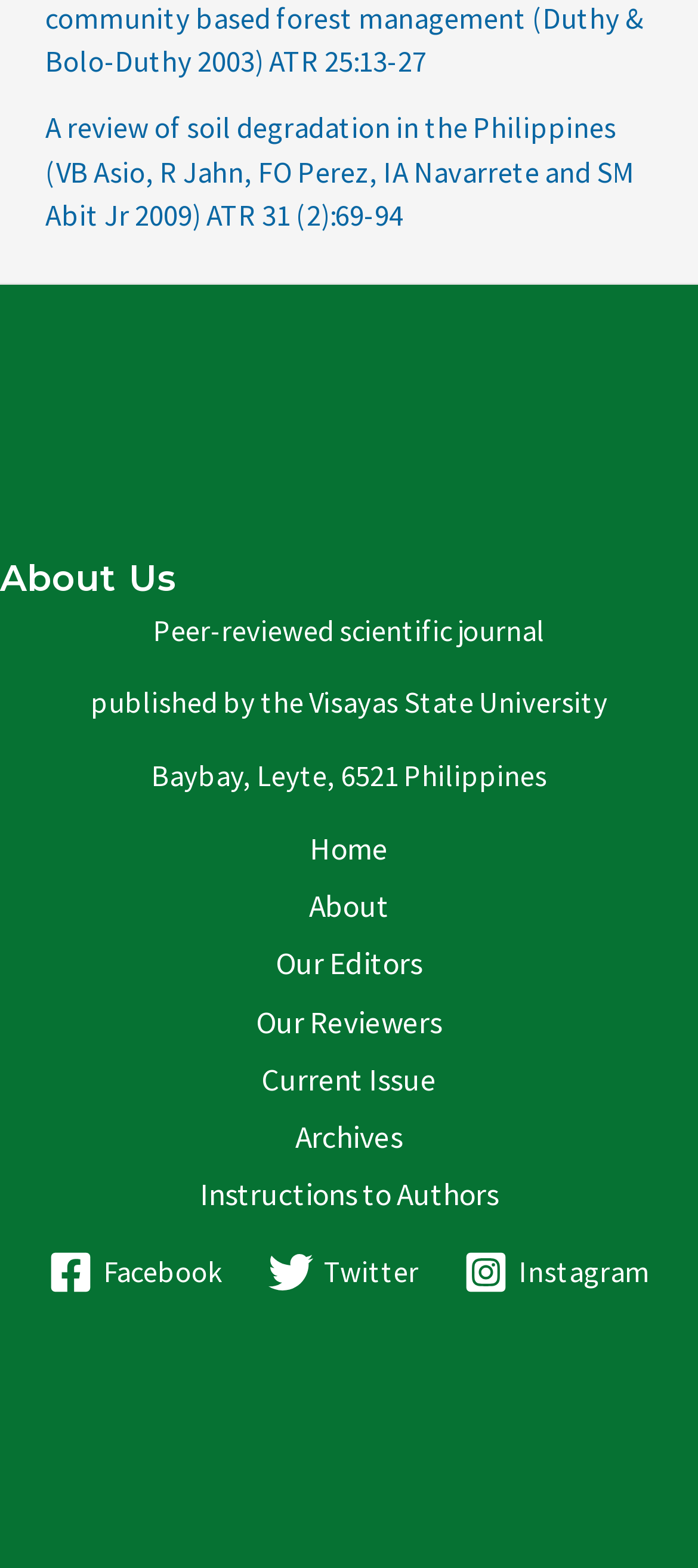Provide your answer in one word or a succinct phrase for the question: 
How many social media links are available?

3